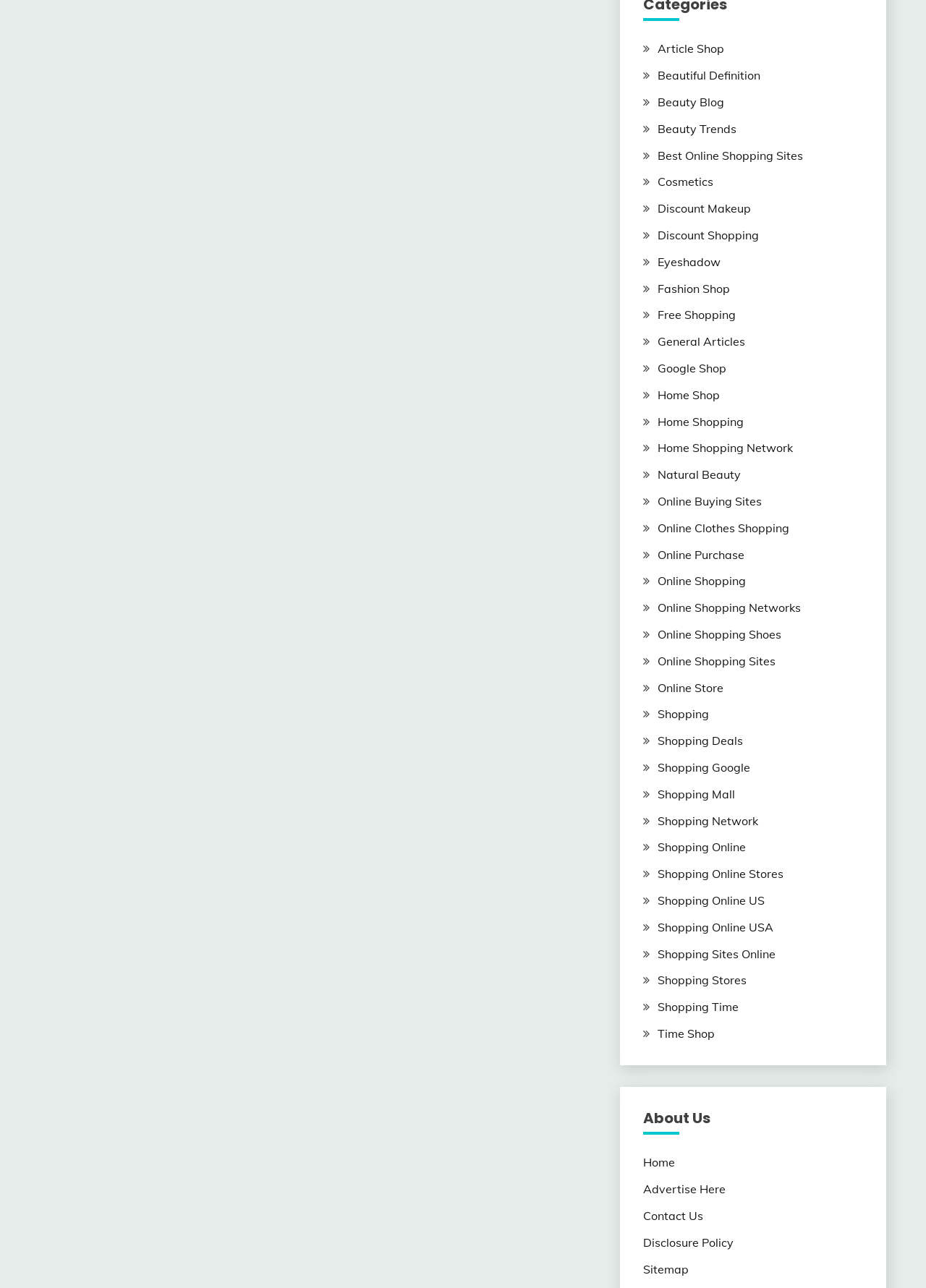From the webpage screenshot, predict the bounding box coordinates (top-left x, top-left y, bottom-right x, bottom-right y) for the UI element described here: Shopping Online USA

[0.71, 0.714, 0.835, 0.725]